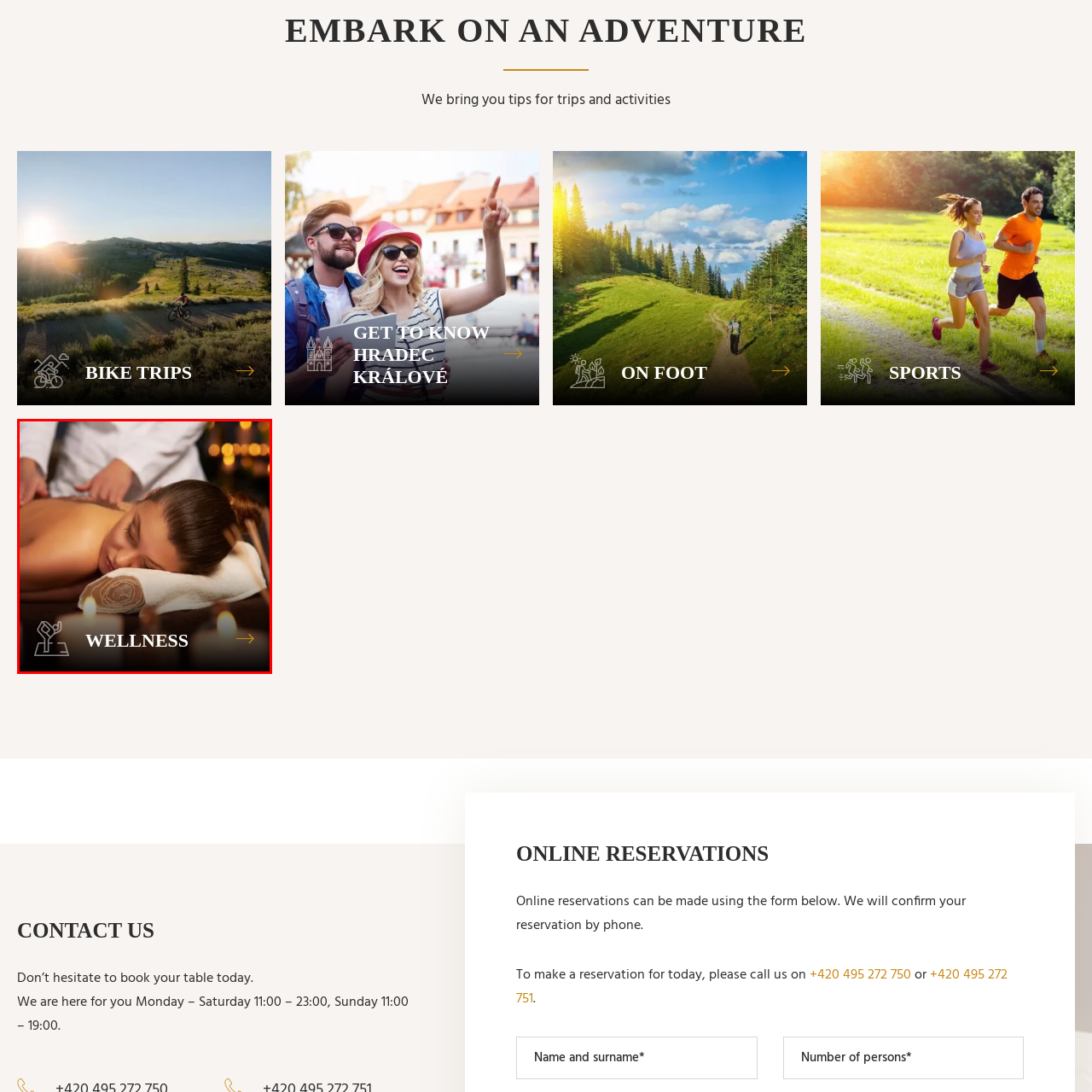Give a comprehensive description of the picture highlighted by the red border.

The image showcases a tranquil wellness scene where a woman is enjoying a soothing massage, lying comfortably on a plush table. Soft ambient lighting and flickering candles enhance the serene atmosphere, suggesting relaxation and rejuvenation. This visual is associated with the "WELLNESS" section, inviting individuals to explore therapeutic treatments and self-care activities designed to promote physical and mental well-being. The aesthetic elements of the massage setting underscore a commitment to holistic health, where visitors can indulge in restorative experiences tailored to their needs.